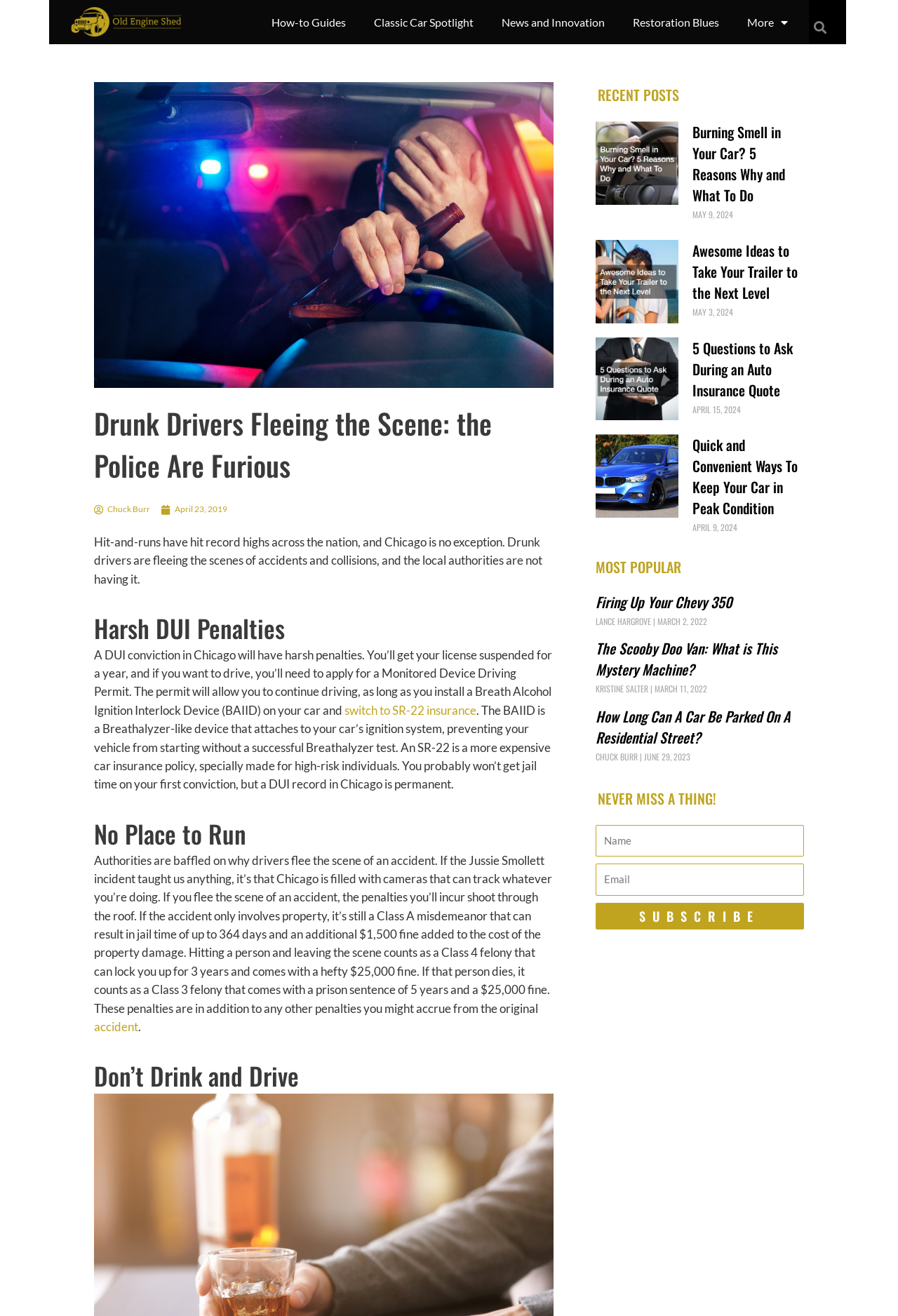Locate the bounding box coordinates of the element you need to click to accomplish the task described by this instruction: "Read the article 'Drunk Drivers Fleeing the Scene: the Police Are Furious'".

[0.105, 0.306, 0.616, 0.37]